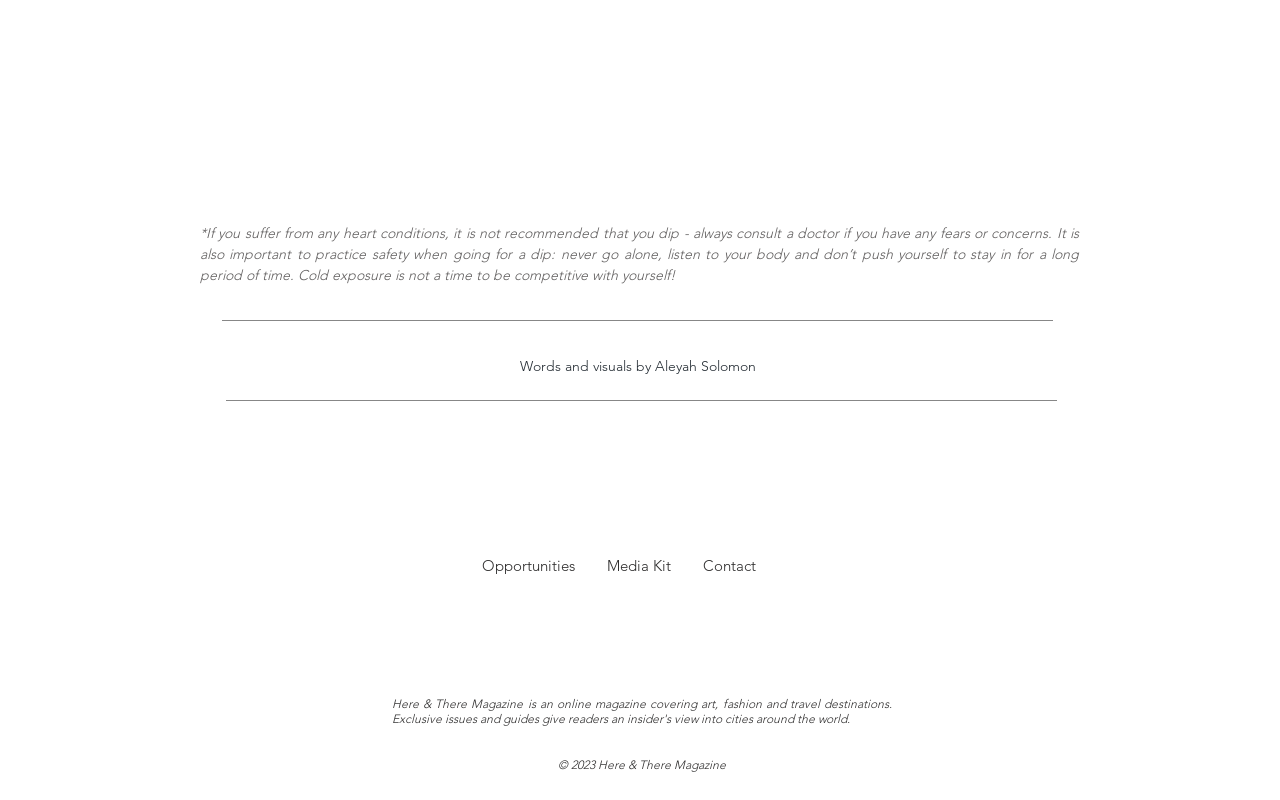Using the information in the image, give a comprehensive answer to the question: 
What is the theme of the magazine?

I found the answer by looking at the heading element that says 'Here & There Magazine is an online magazine covering art, fashion and travel destinations.'